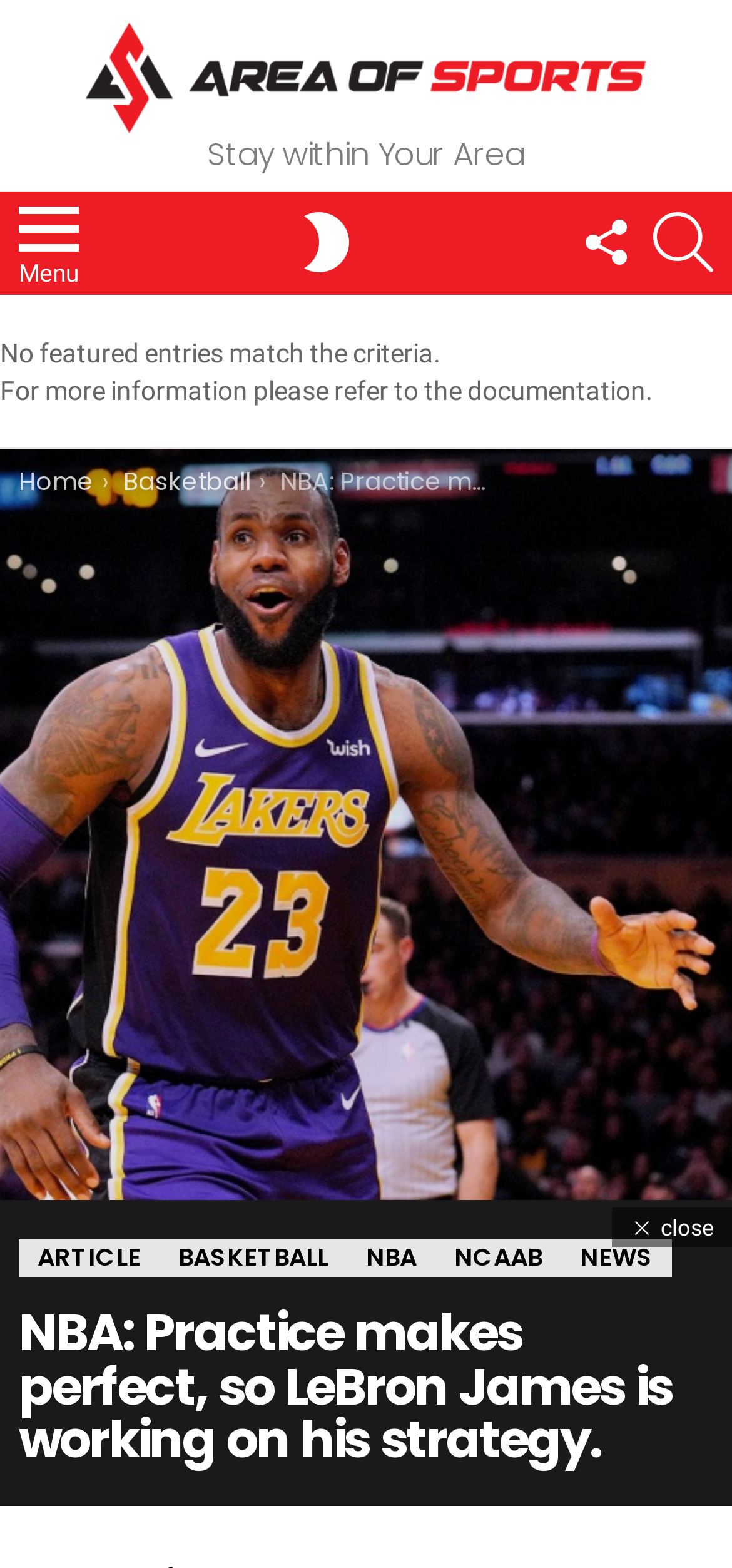Locate the bounding box coordinates of the element's region that should be clicked to carry out the following instruction: "read the article". The coordinates need to be four float numbers between 0 and 1, i.e., [left, top, right, bottom].

[0.026, 0.79, 0.218, 0.814]